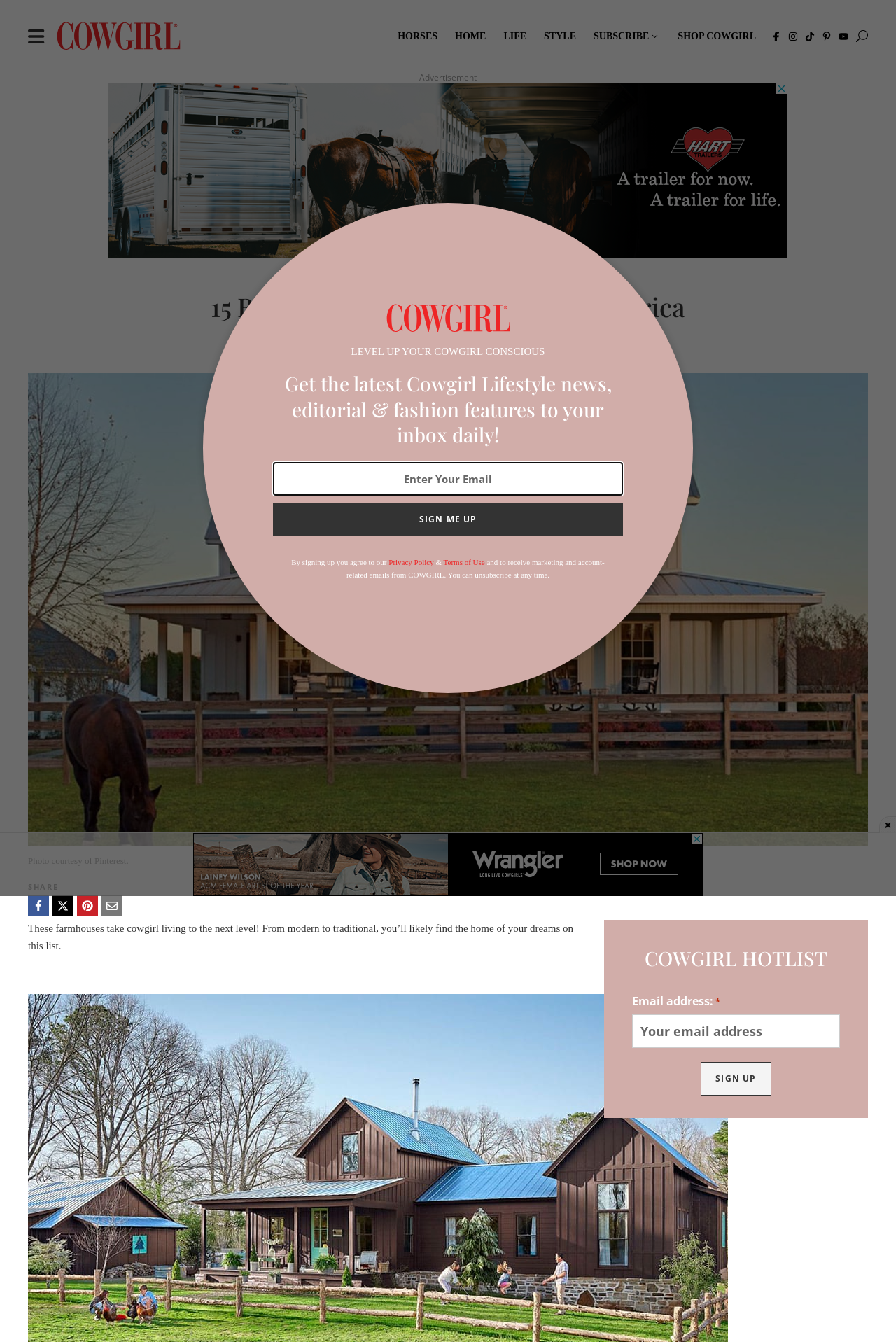What is the theme of the webpage?
Respond with a short answer, either a single word or a phrase, based on the image.

Farmhouses